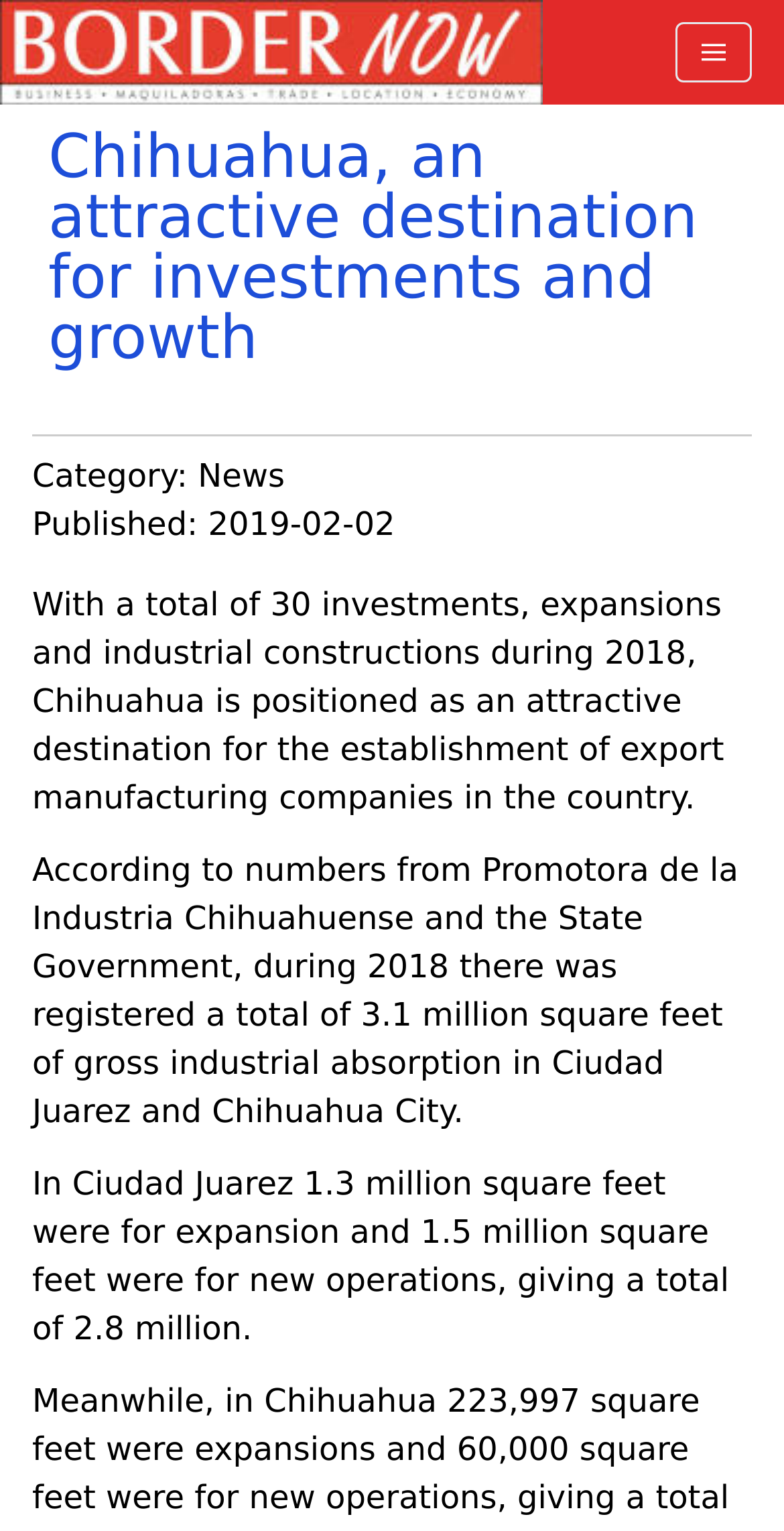Provide a thorough description of this webpage.

The webpage is about Chihuahua being an attractive destination for investments and growth. At the top left corner, there is a link and an image with the text "Border-Now". On the top right corner, there is a button with a "Menu" image. Below the button, there is a heading that reads "Chihuahua, an attractive destination for investments and growth". 

Under the heading, there are several lines of text. The first line reads "Category:" followed by a link to "News". The next line displays the publication date "2019-02-02". 

Below the publication date, there are three paragraphs of text. The first paragraph explains that Chihuahua is an attractive destination for export manufacturing companies due to its 30 investments, expansions, and industrial constructions in 2018. The second paragraph provides more details about the industrial absorption in Ciudad Juarez and Chihuahua City, with a total of 3.1 million square feet. The third paragraph breaks down the numbers for Ciudad Juarez, with 1.3 million square feet for expansion and 1.5 million square feet for new operations, totaling 2.8 million square feet.